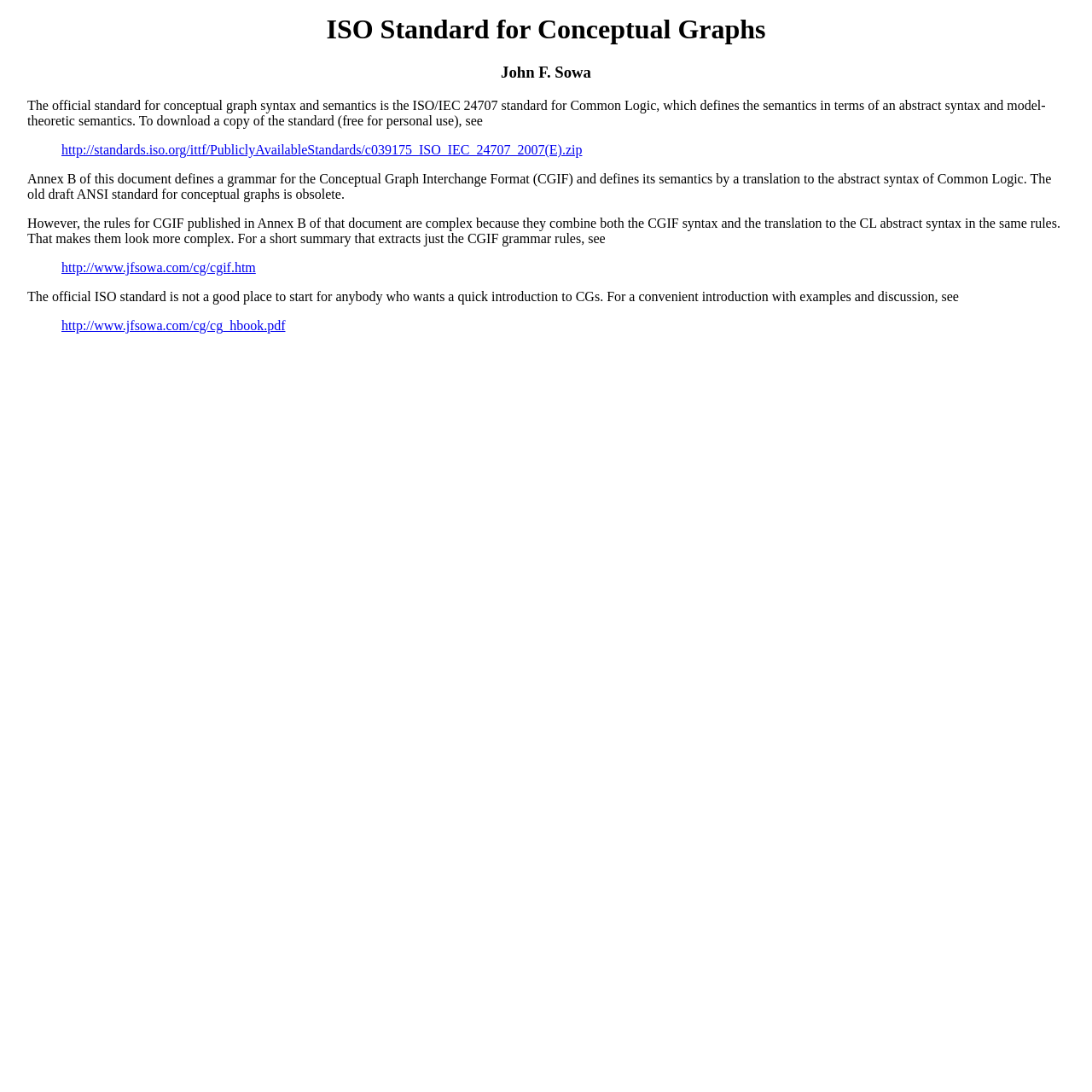Craft a detailed narrative of the webpage's structure and content.

The webpage is about the ISO standard for Conceptual Graphs (CGs). At the top, there is a heading that reads "ISO Standard for Conceptual Graphs" followed by another heading with the author's name, "John F. Sowa". 

Below the headings, there is a paragraph of text that explains the official standard for conceptual graph syntax and semantics, which is the ISO/IEC 24707 standard for Common Logic. This paragraph is followed by a blockquote that contains a link to download a copy of the standard.

Next, there is another paragraph of text that discusses Annex B of the document, which defines a grammar for the Conceptual Graph Interchange Format (CGIF) and its semantics. This paragraph is followed by a blockquote that contains a link to a webpage with a summary of the CGIF grammar rules.

Further down, there is another paragraph of text that recommends a convenient introduction to CGs with examples and discussion, followed by a blockquote that contains a link to a PDF file, "Conceptual Graphs Handbook".